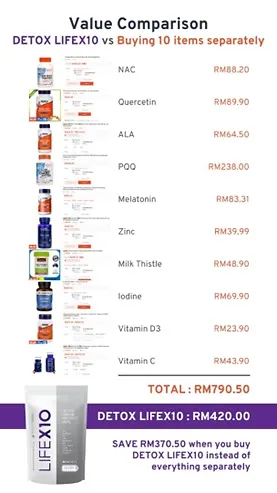Offer a detailed explanation of what is depicted in the image.

The image compares the value of the DETOX LIFEX10 supplement package with the cost of purchasing individual items separately. It lists various health supplements included in the DETOX LIFEX10, such as NAC, Quercetin, ALA, and Melatonin, alongside their individual prices. The total cost of buying these items separately amounts to RM790.50, while the DETOX LIFEX10 package is priced at RM420. This results in a savings of RM370.50 when purchasing the bundled product. At the bottom of the image, there is a visually appealing representation of the DETOX LIFEX10 branding, reinforcing the promotional message for consumers looking to optimize their health and wellness.